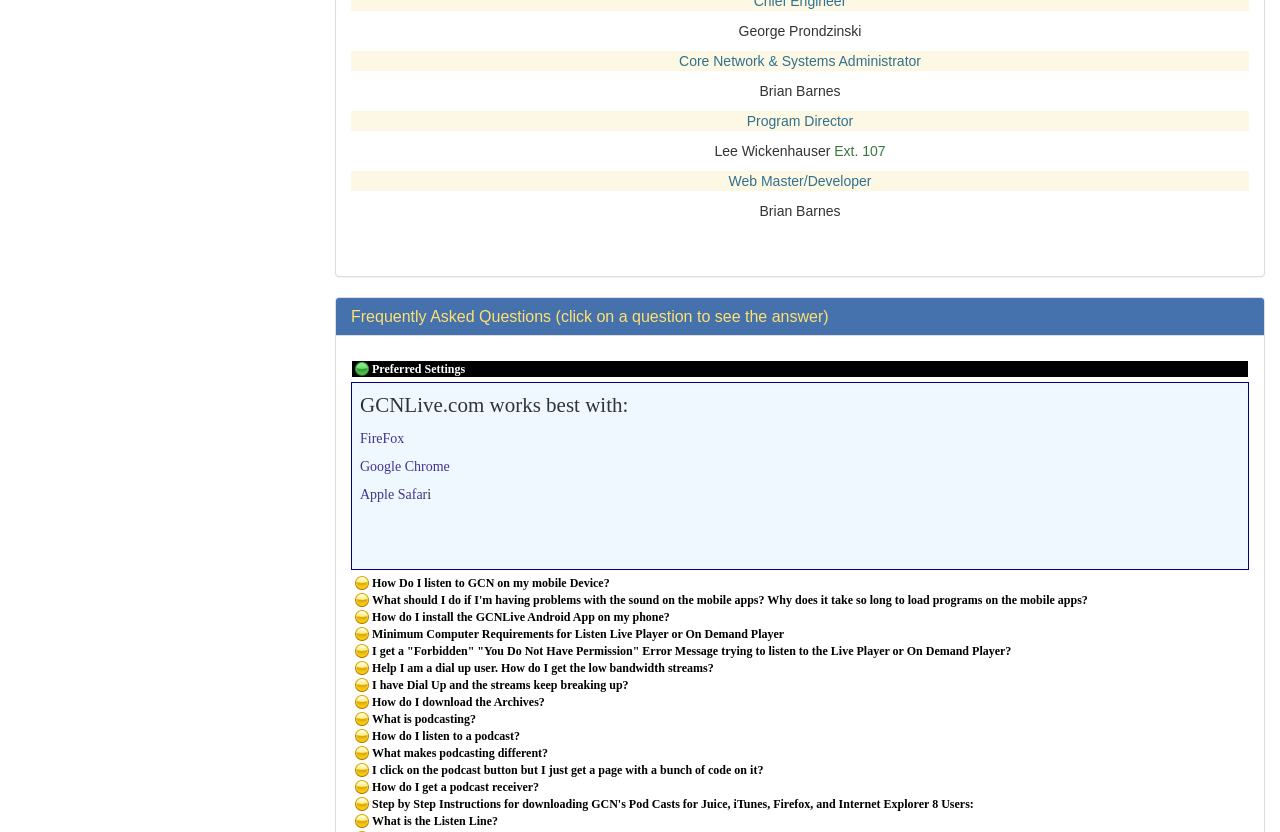Please identify the bounding box coordinates of the element that needs to be clicked to perform the following instruction: "Click on How Do I listen to GCN on my mobile Device?".

[0.275, 0.691, 0.975, 0.71]